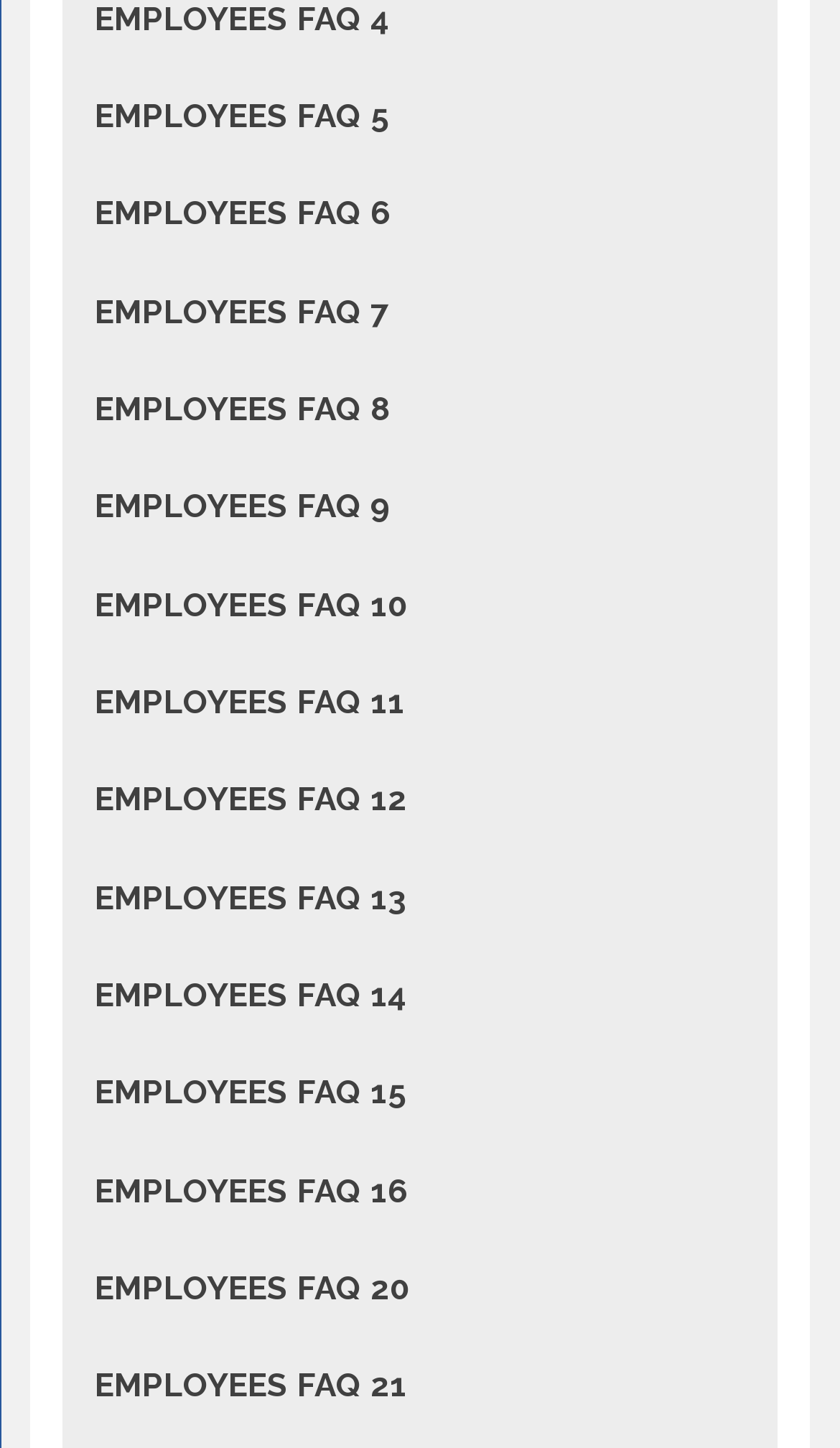Please specify the bounding box coordinates of the clickable region necessary for completing the following instruction: "view EMPLOYEES FAQ 15". The coordinates must consist of four float numbers between 0 and 1, i.e., [left, top, right, bottom].

[0.074, 0.722, 0.926, 0.789]